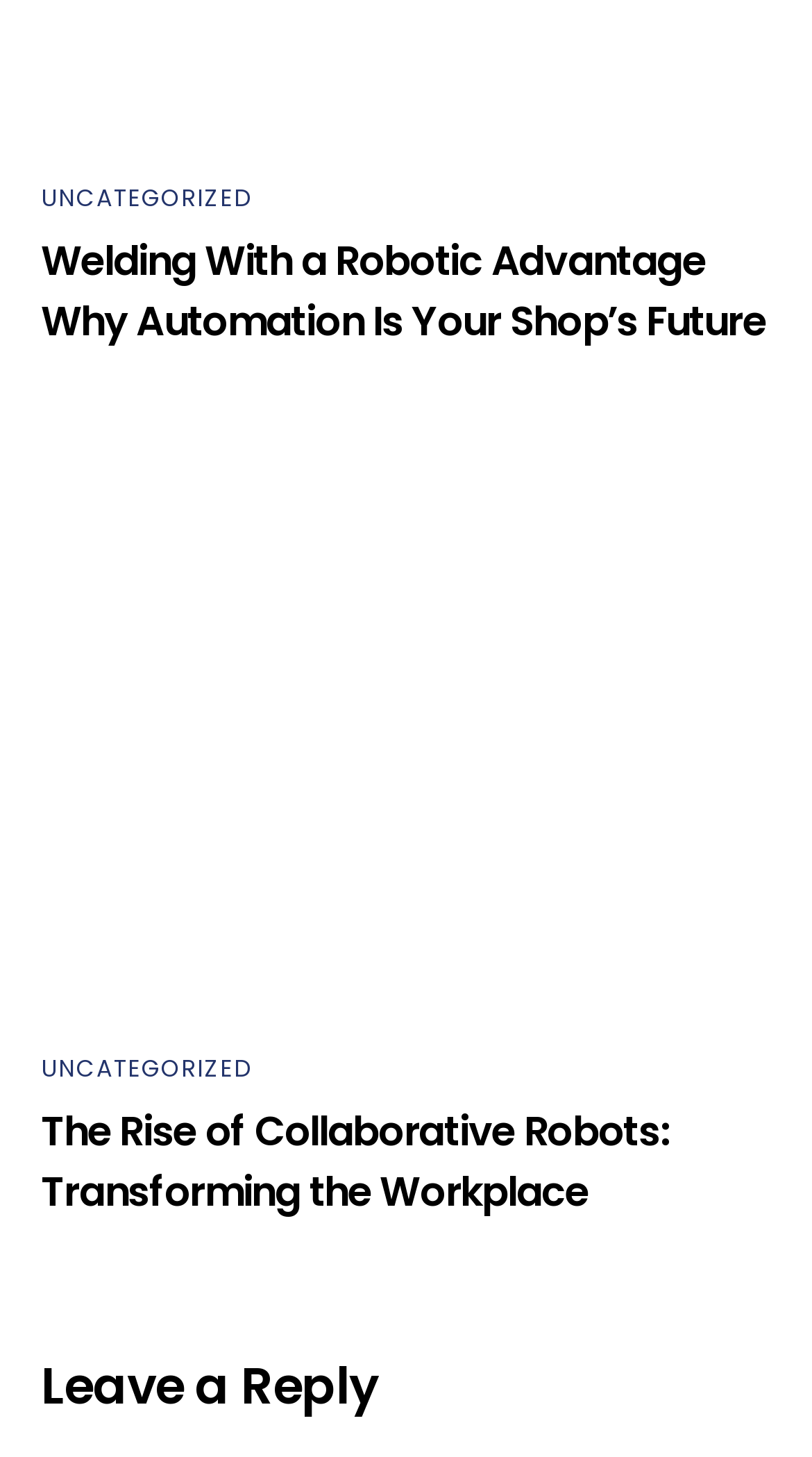Please examine the image and answer the question with a detailed explanation:
What is the topic of the first article?

I looked at the heading element [129] which has the text 'Welding With a Robotic Advantage Why Automation Is Your Shop’s Future'. This indicates the topic of the first article is related to welding with robotic advantage.